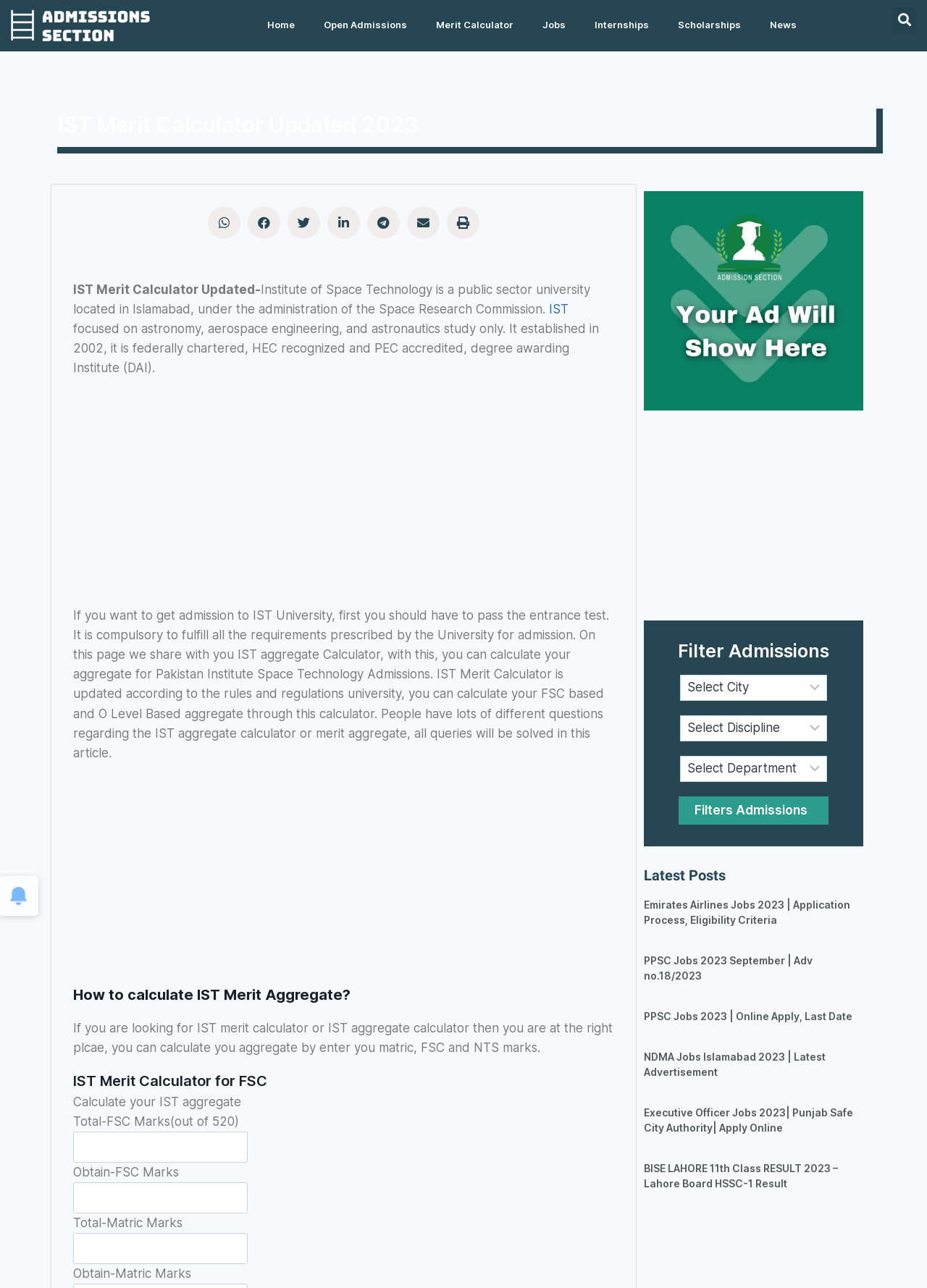Please locate the bounding box coordinates of the element that needs to be clicked to achieve the following instruction: "Filter admissions". The coordinates should be four float numbers between 0 and 1, i.e., [left, top, right, bottom].

[0.732, 0.618, 0.894, 0.64]